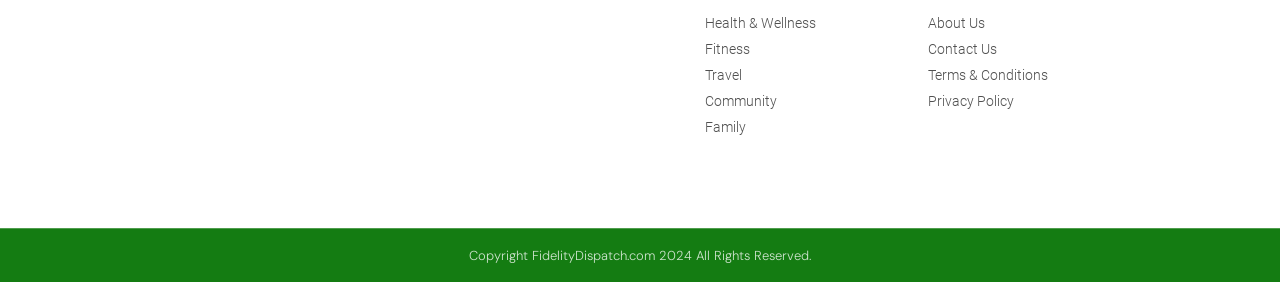Find the bounding box coordinates of the area that needs to be clicked in order to achieve the following instruction: "Go to Fitness". The coordinates should be specified as four float numbers between 0 and 1, i.e., [left, top, right, bottom].

[0.551, 0.139, 0.709, 0.213]